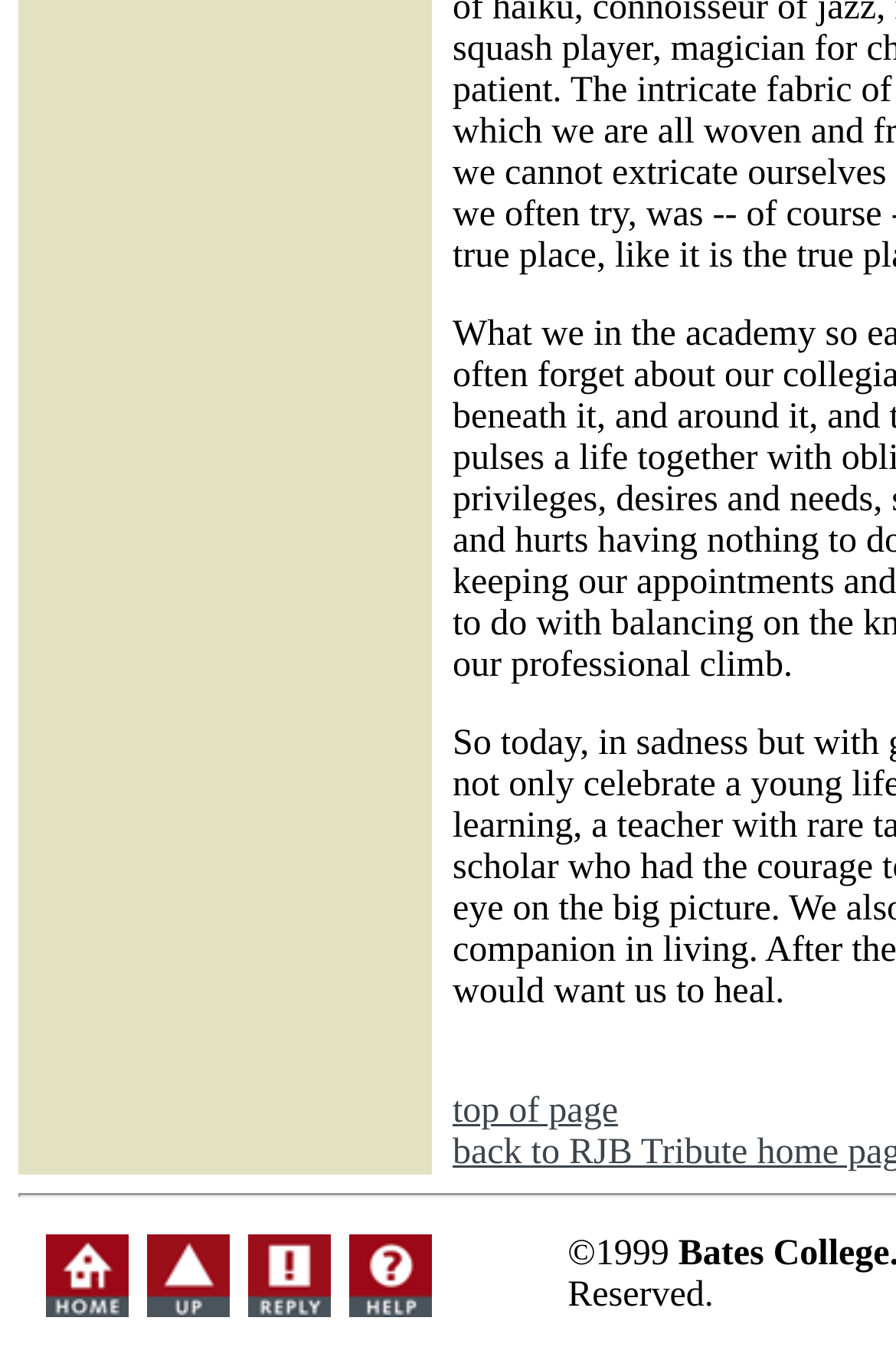Provide a one-word or brief phrase answer to the question:
What is the vertical position of the '[home]' link?

near the bottom